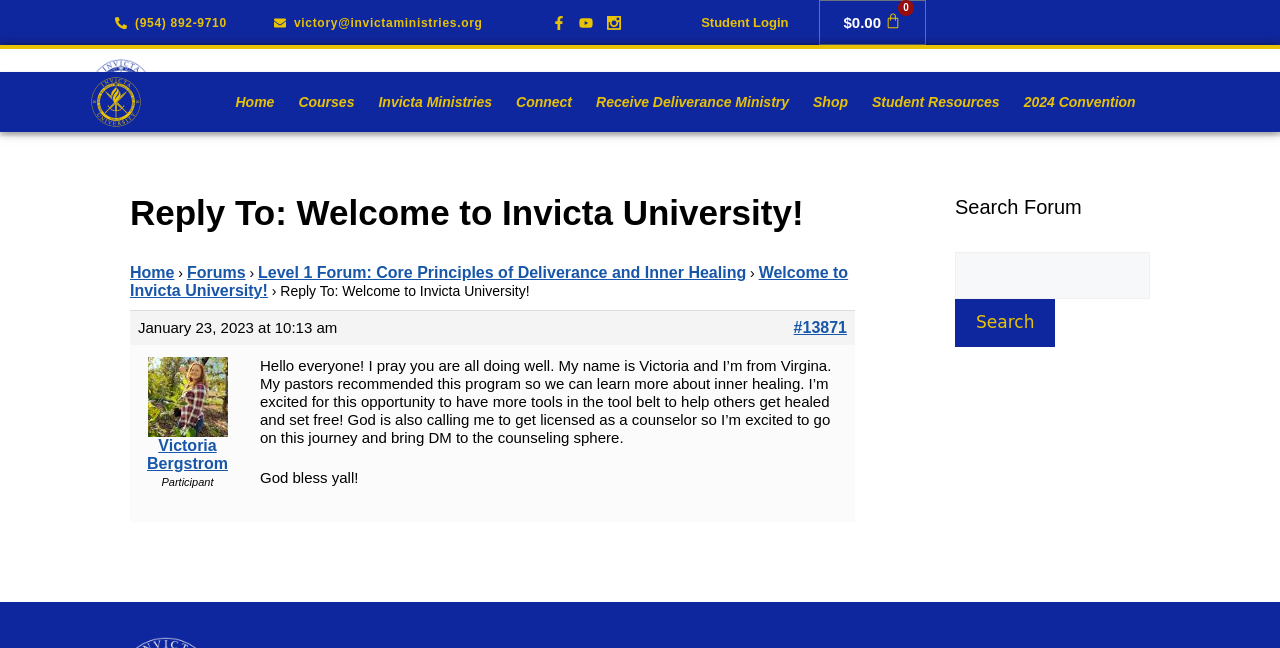Using the given description, provide the bounding box coordinates formatted as (top-left x, top-left y, bottom-right x, bottom-right y), with all values being floating point numbers between 0 and 1. Description: alt="invicta-university--YELLOW-250" title="invicta-university–YELLOW-250"

[0.071, 0.118, 0.11, 0.195]